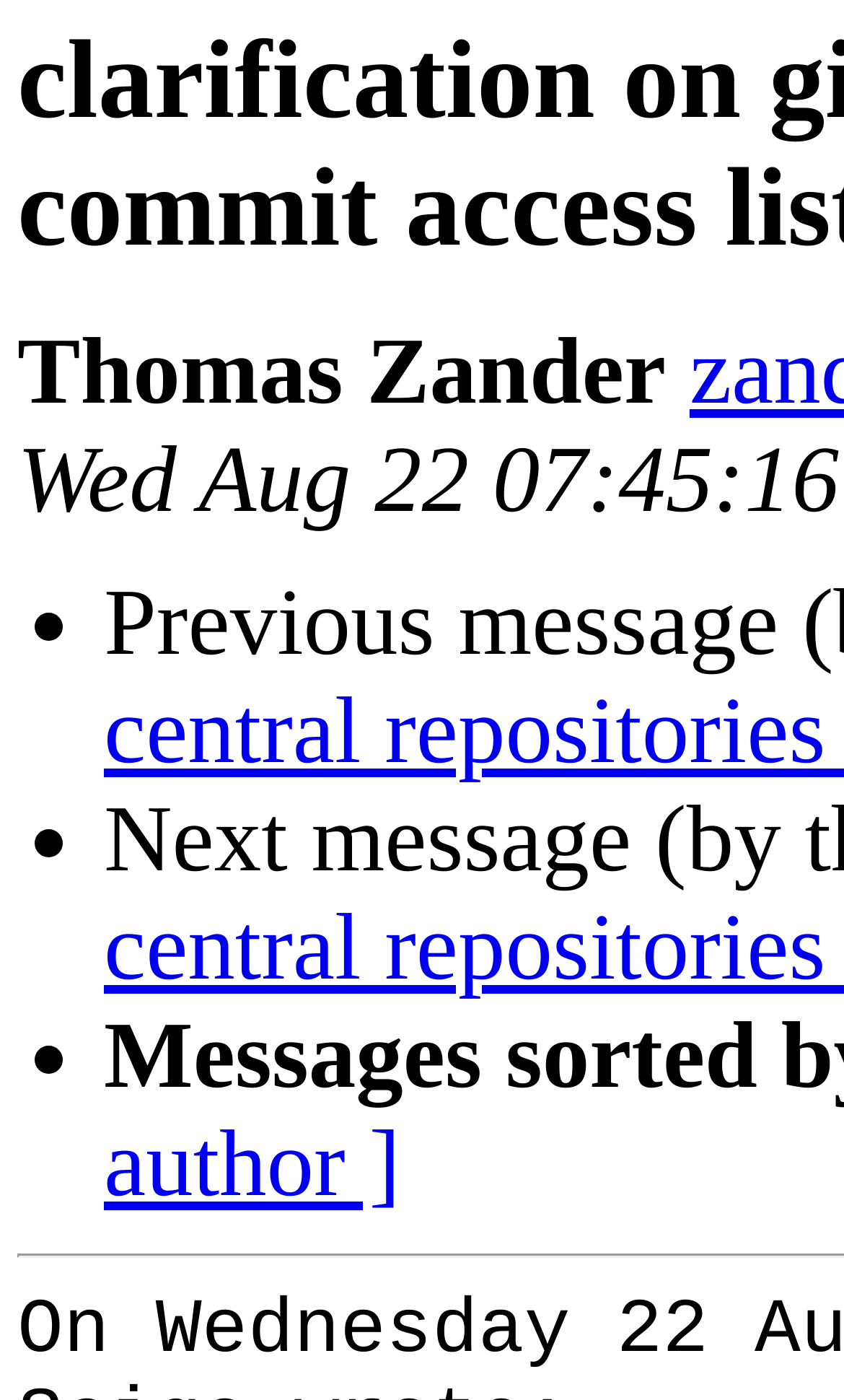Identify the primary heading of the webpage and provide its text.

clarification on git, central repositories and commit access lists